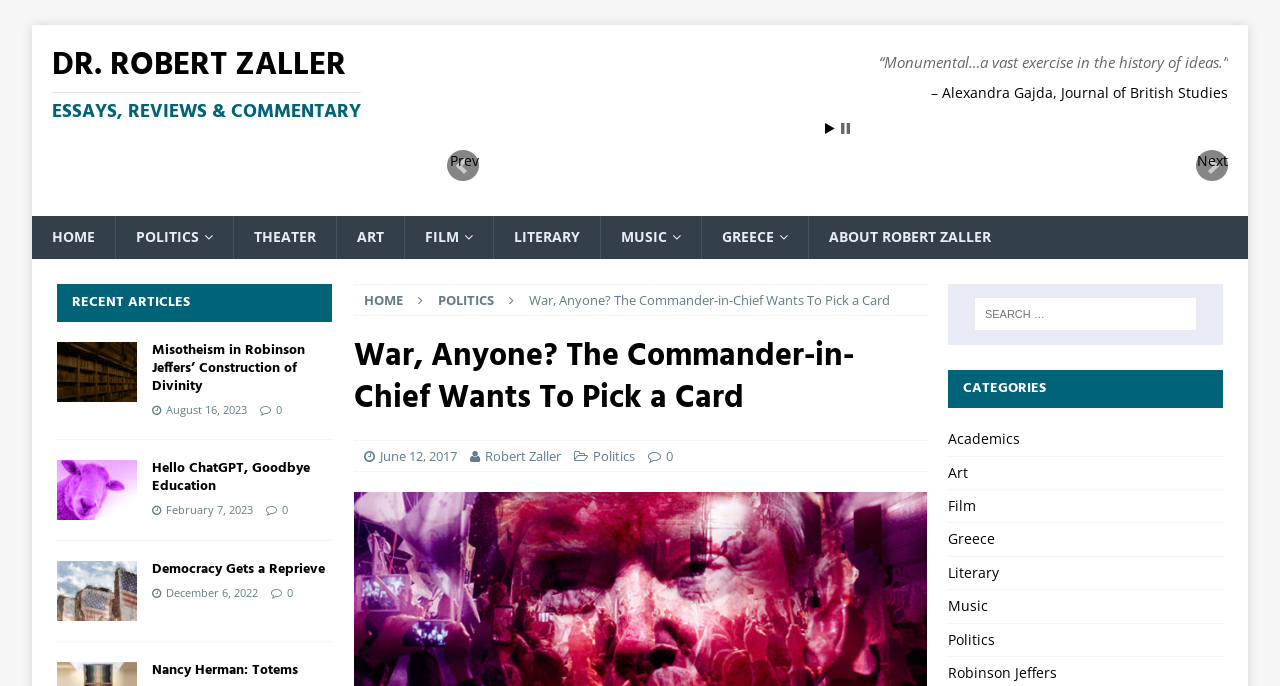Please specify the coordinates of the bounding box for the element that should be clicked to carry out this instruction: "Search for something". The coordinates must be four float numbers between 0 and 1, formatted as [left, top, right, bottom].

[0.761, 0.433, 0.935, 0.483]